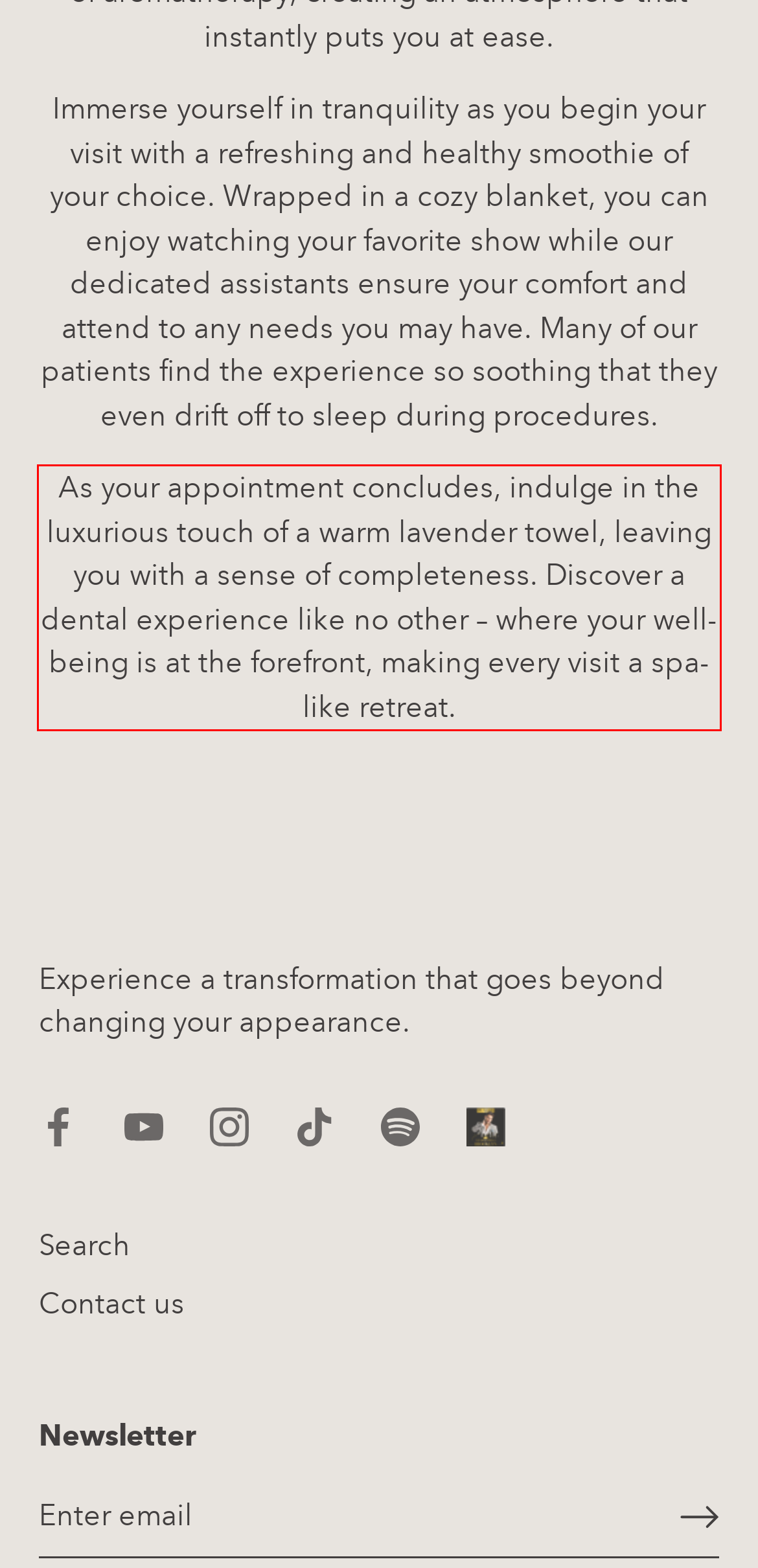Using the provided webpage screenshot, identify and read the text within the red rectangle bounding box.

As your appointment concludes, indulge in the luxurious touch of a warm lavender towel, leaving you with a sense of completeness. Discover a dental experience like no other – where your well-being is at the forefront, making every visit a spa-like retreat.